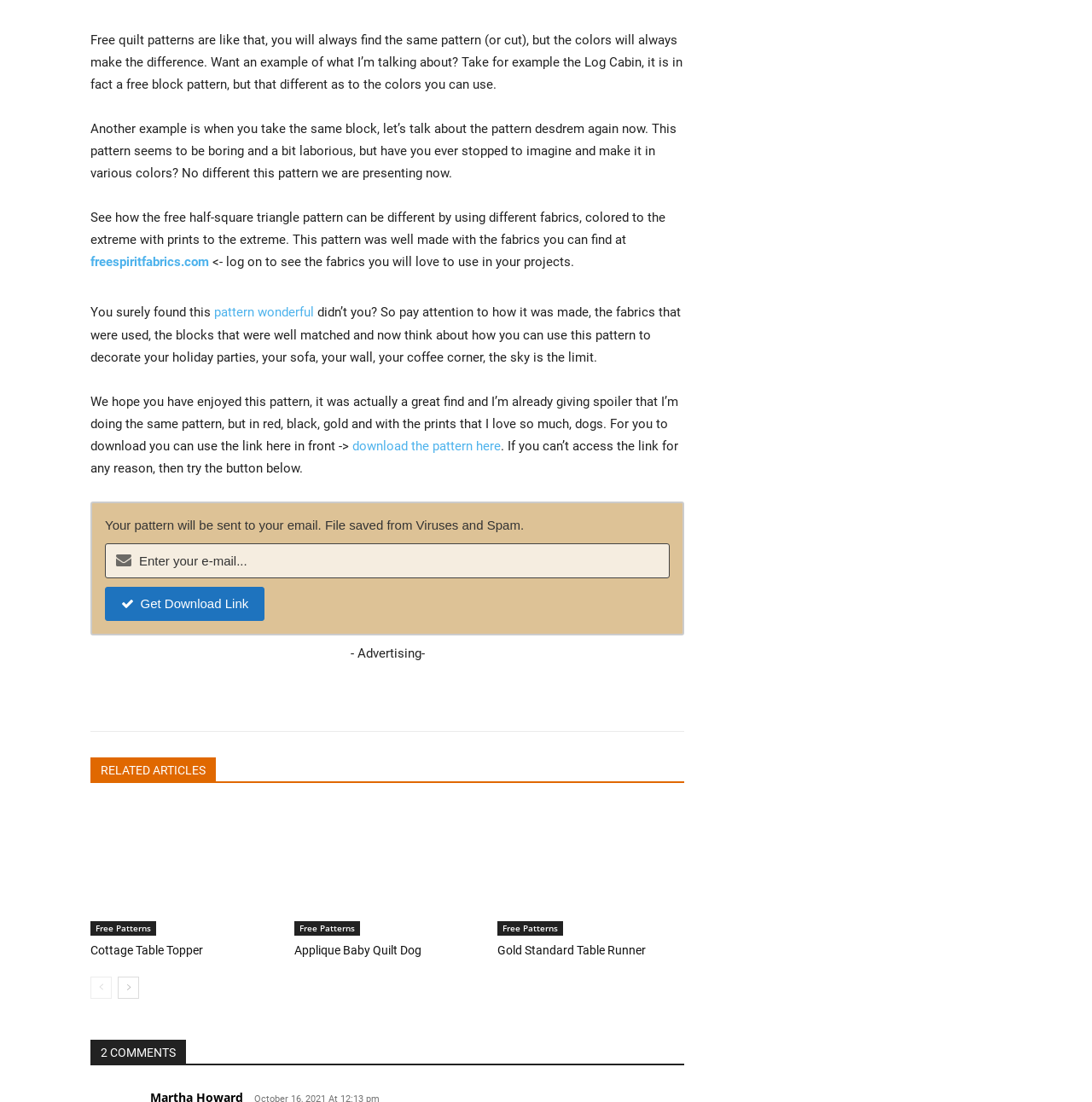Carefully observe the image and respond to the question with a detailed answer:
How can I get the pattern?

The webpage provides a download link for the pattern, and if the link doesn't work, there is an alternative button to get the pattern sent to your email.